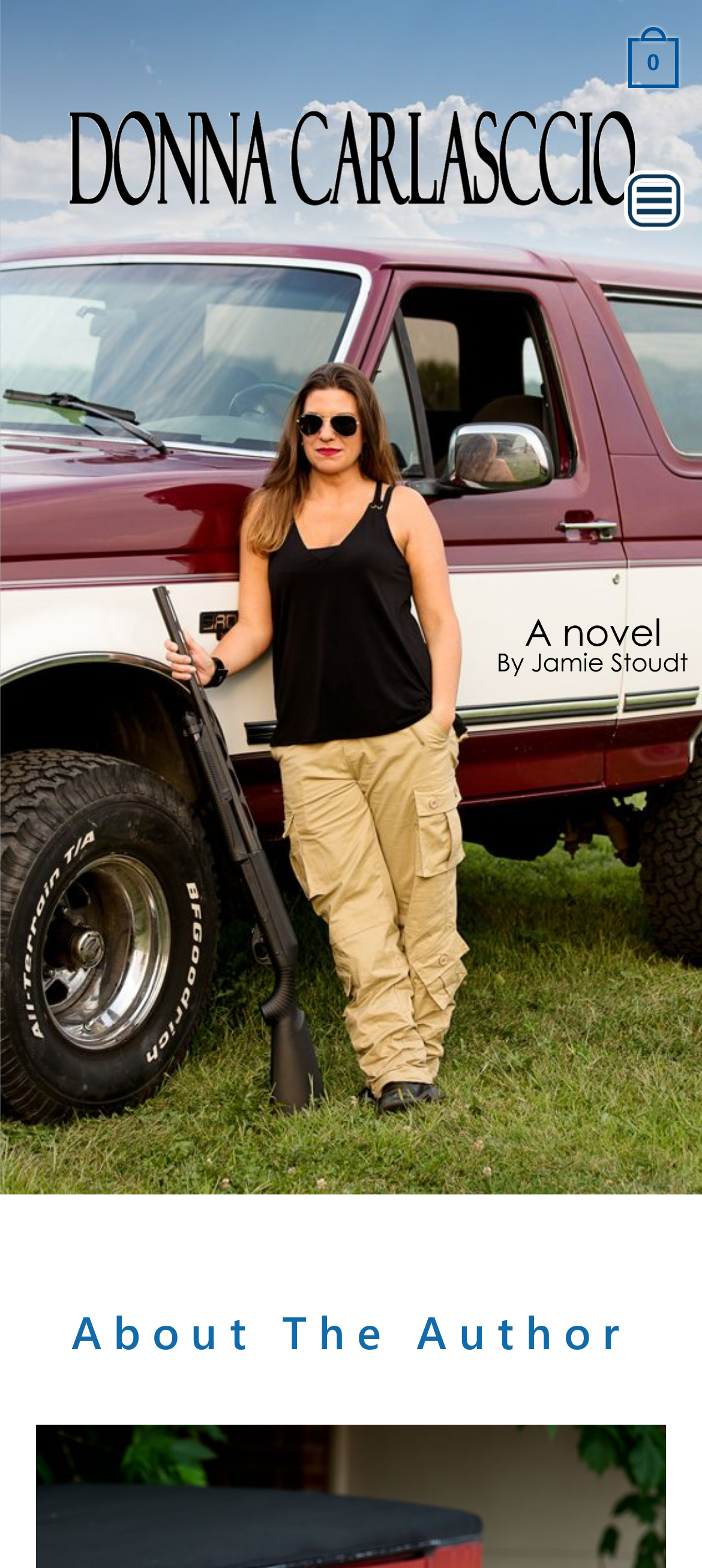Examine the screenshot and answer the question in as much detail as possible: How many links are there on the top right corner?

I counted the number of link elements with similar bounding box coordinates, all of which are located on the top right corner of the webpage, and found that there are 5 links.